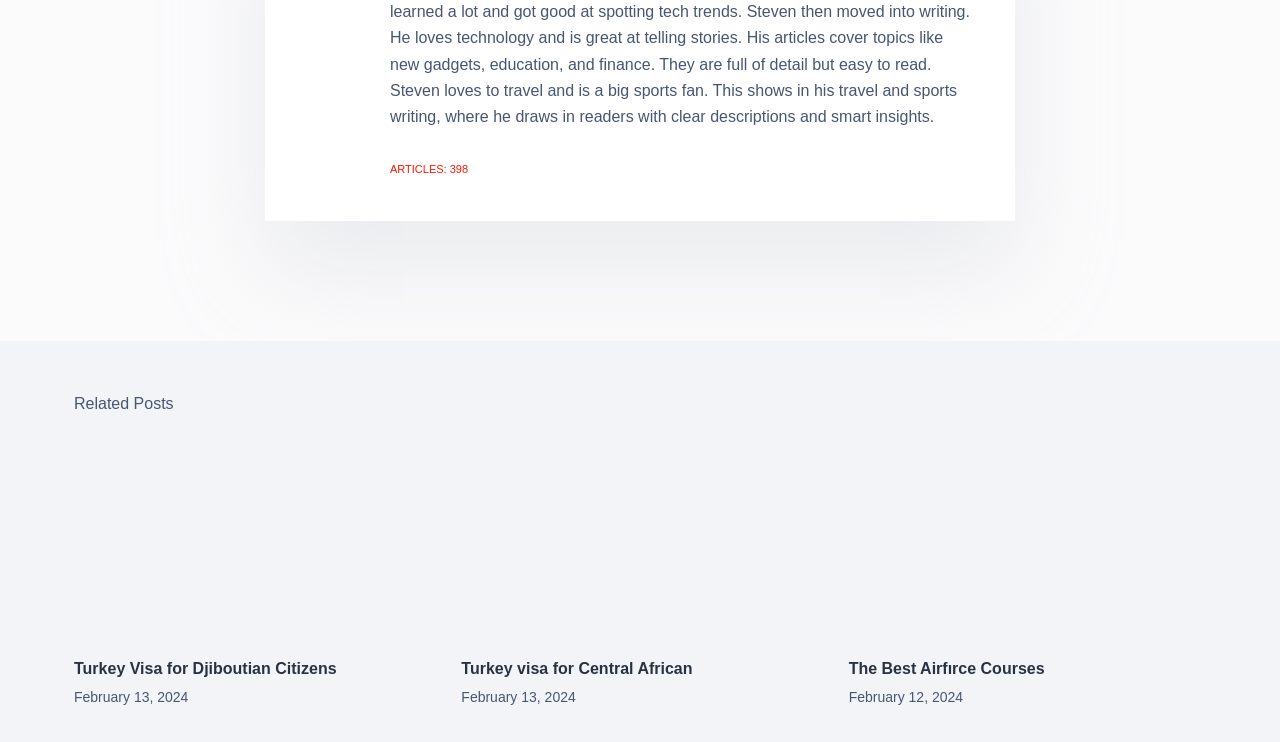How many articles are there on this webpage?
Based on the image, answer the question with as much detail as possible.

There are three article elements on this webpage, each containing a link, an image, a heading, and a time element. They are arranged horizontally across the webpage.